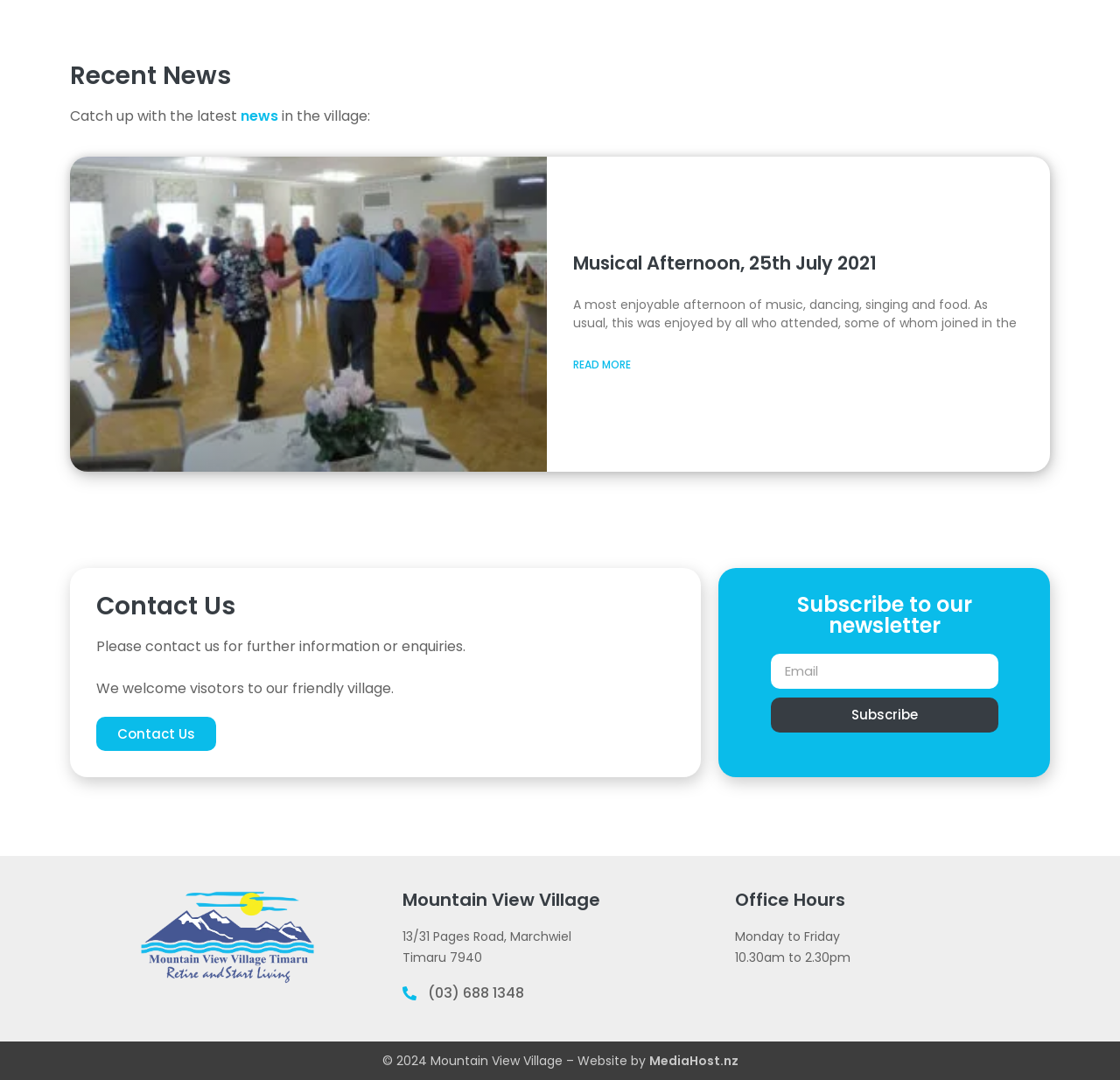Give the bounding box coordinates for the element described by: "news".

[0.215, 0.098, 0.248, 0.116]